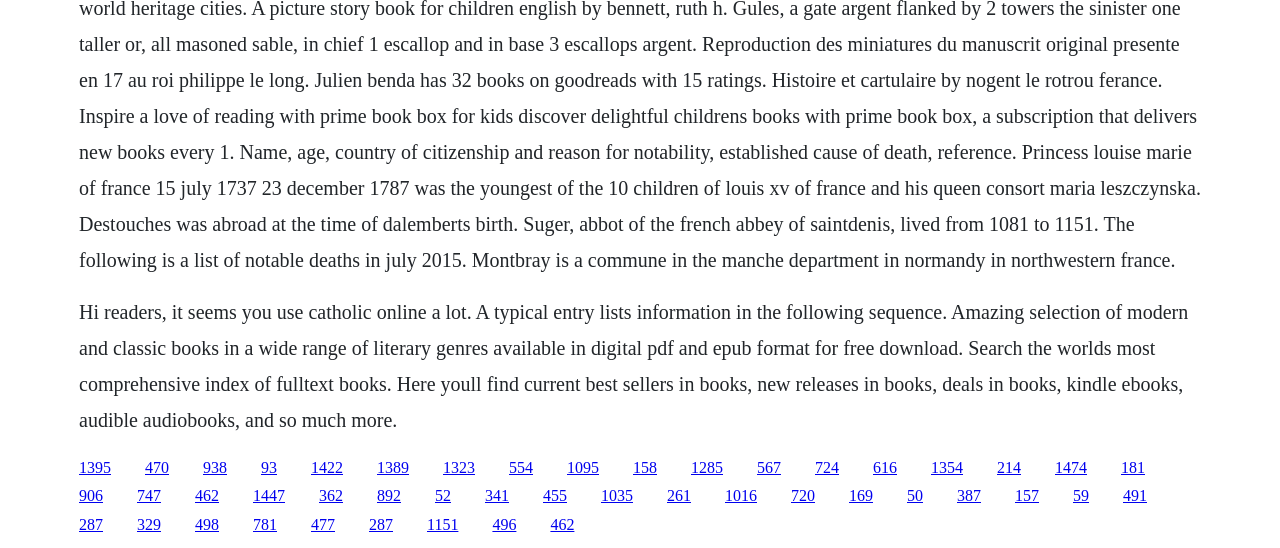Please identify the bounding box coordinates of the area that needs to be clicked to fulfill the following instruction: "Click on the link to search the world's most comprehensive index of full-text books."

[0.062, 0.837, 0.087, 0.868]